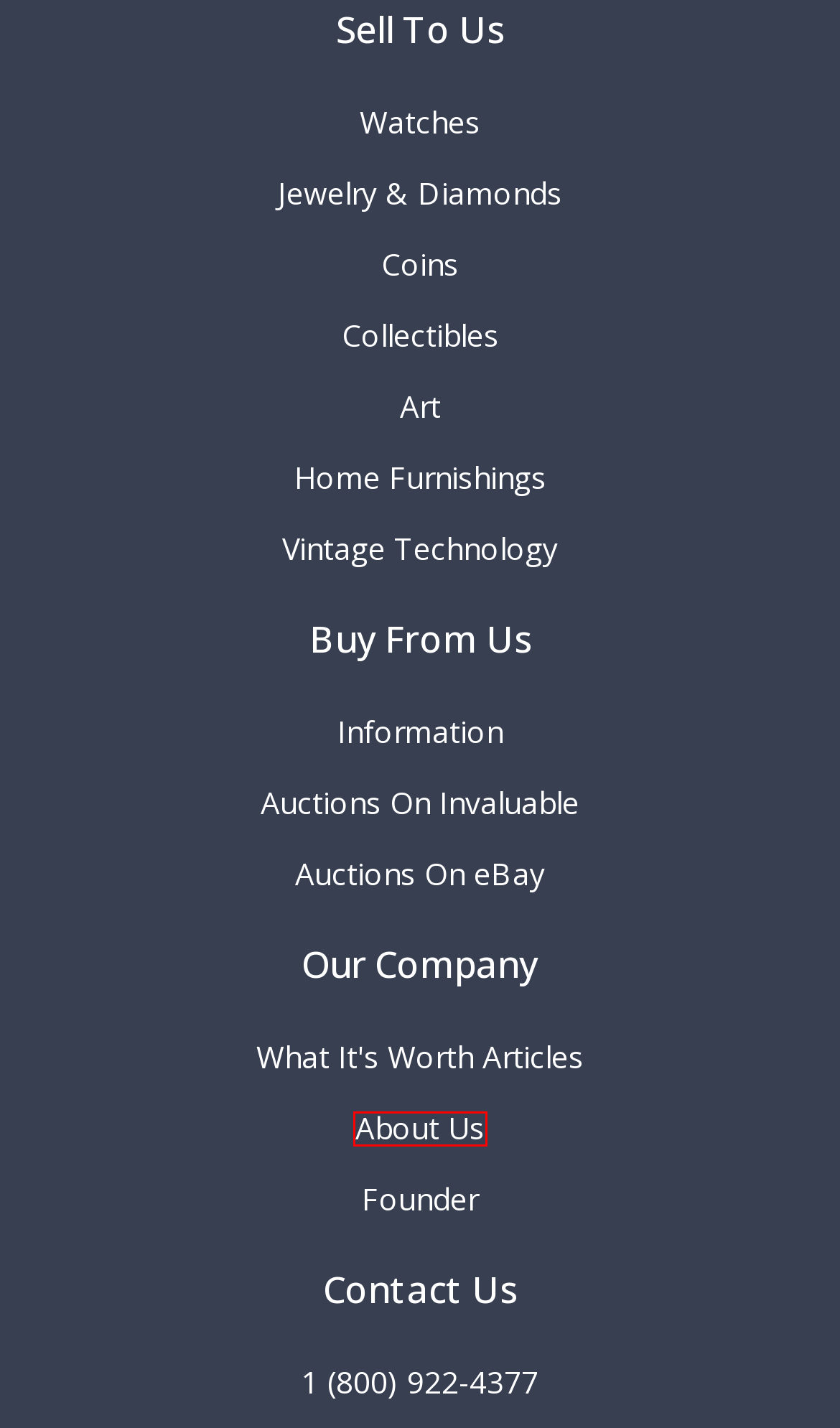You are provided with a screenshot of a webpage that has a red bounding box highlighting a UI element. Choose the most accurate webpage description that matches the new webpage after clicking the highlighted element. Here are your choices:
A. Sell Your Art, Jewelry, Watches, Antiques & Collectibles - Hess Fine Art
B. Hess Fine Auctions - Hess Fine Art
C. Gold Articles - Hess Fine Art
D. About Hess Fine Art - Hess Fine Art
E. Two Stunning Examples Of Tiffany - Hess Fine Art
F. Jewelry Articles - Hess Fine Art
G. Articles - Hess Fine Art
H. Collectibles Articles - Hess Fine Art

D